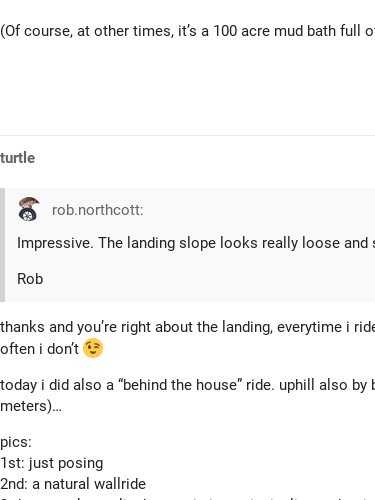What is the terrain like in the second photo?
Using the visual information, reply with a single word or short phrase.

Loose landing slope